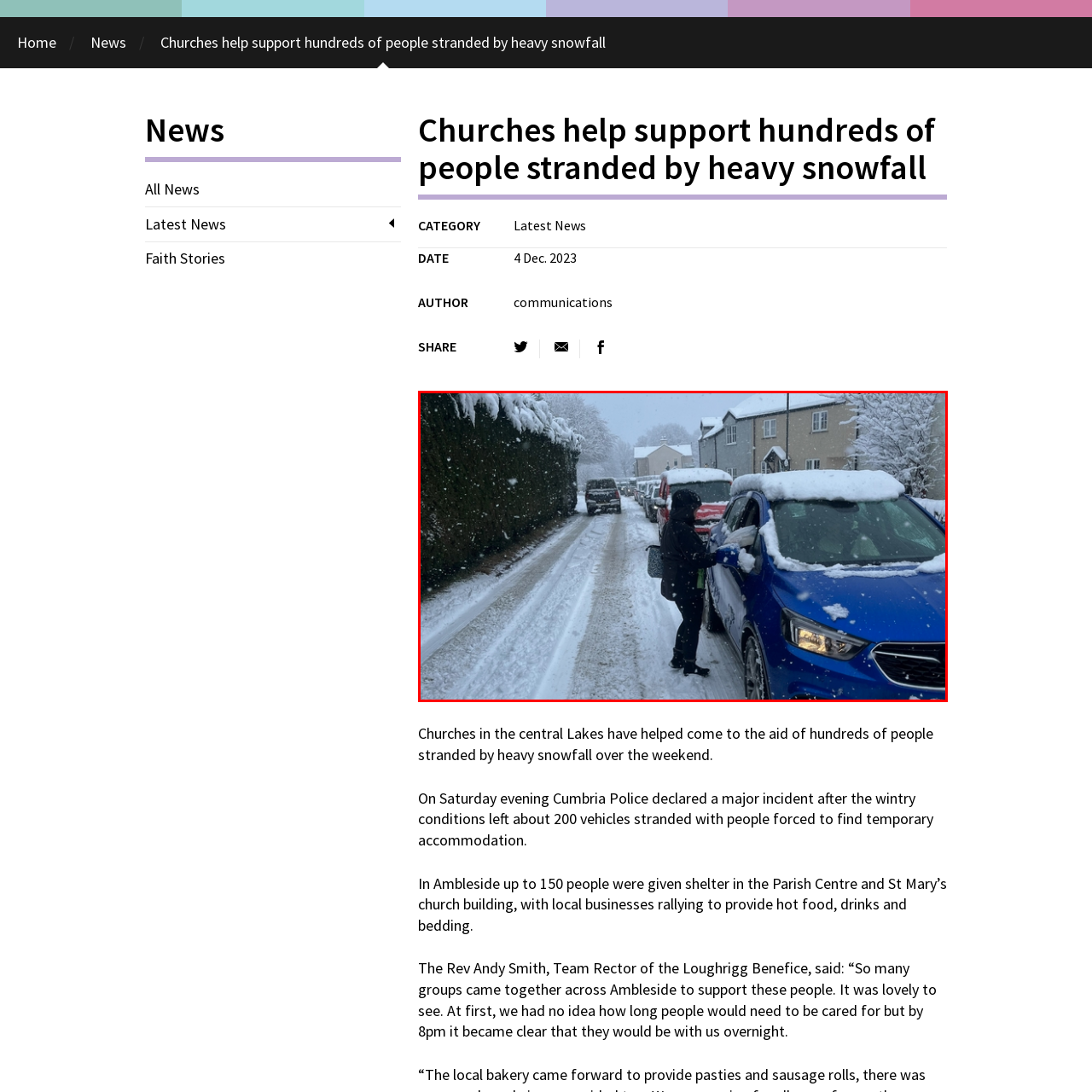Observe the image within the red bounding box carefully and provide an extensive answer to the following question using the visual cues: What is the person doing to the vehicle?

The person is interacting with the blue vehicle by brushing off a thick layer of snow from its windshield, as described in the caption.